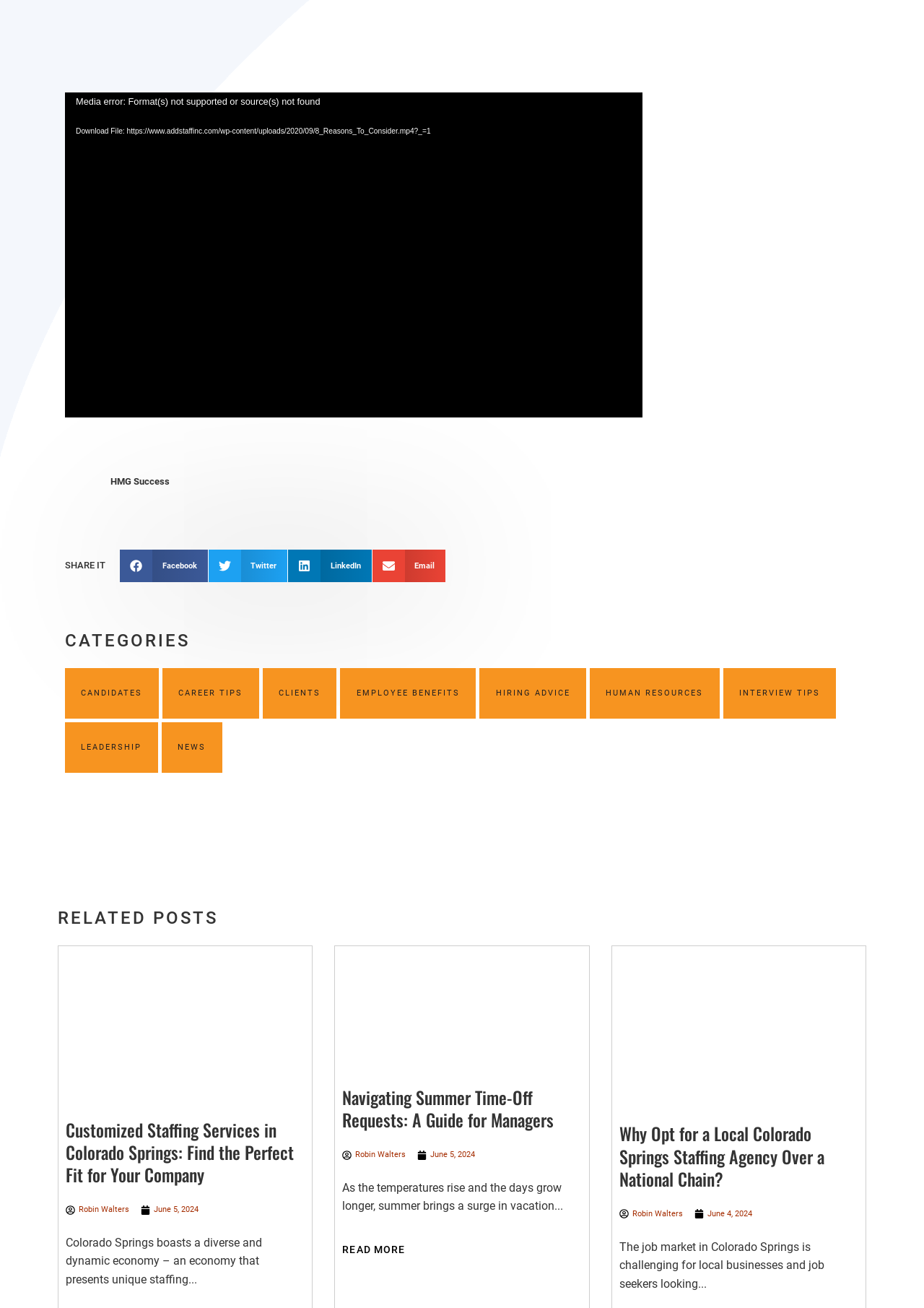Using the webpage screenshot and the element description Career Tips, determine the bounding box coordinates. Specify the coordinates in the format (top-left x, top-left y, bottom-right x, bottom-right y) with values ranging from 0 to 1.

[0.193, 0.508, 0.263, 0.515]